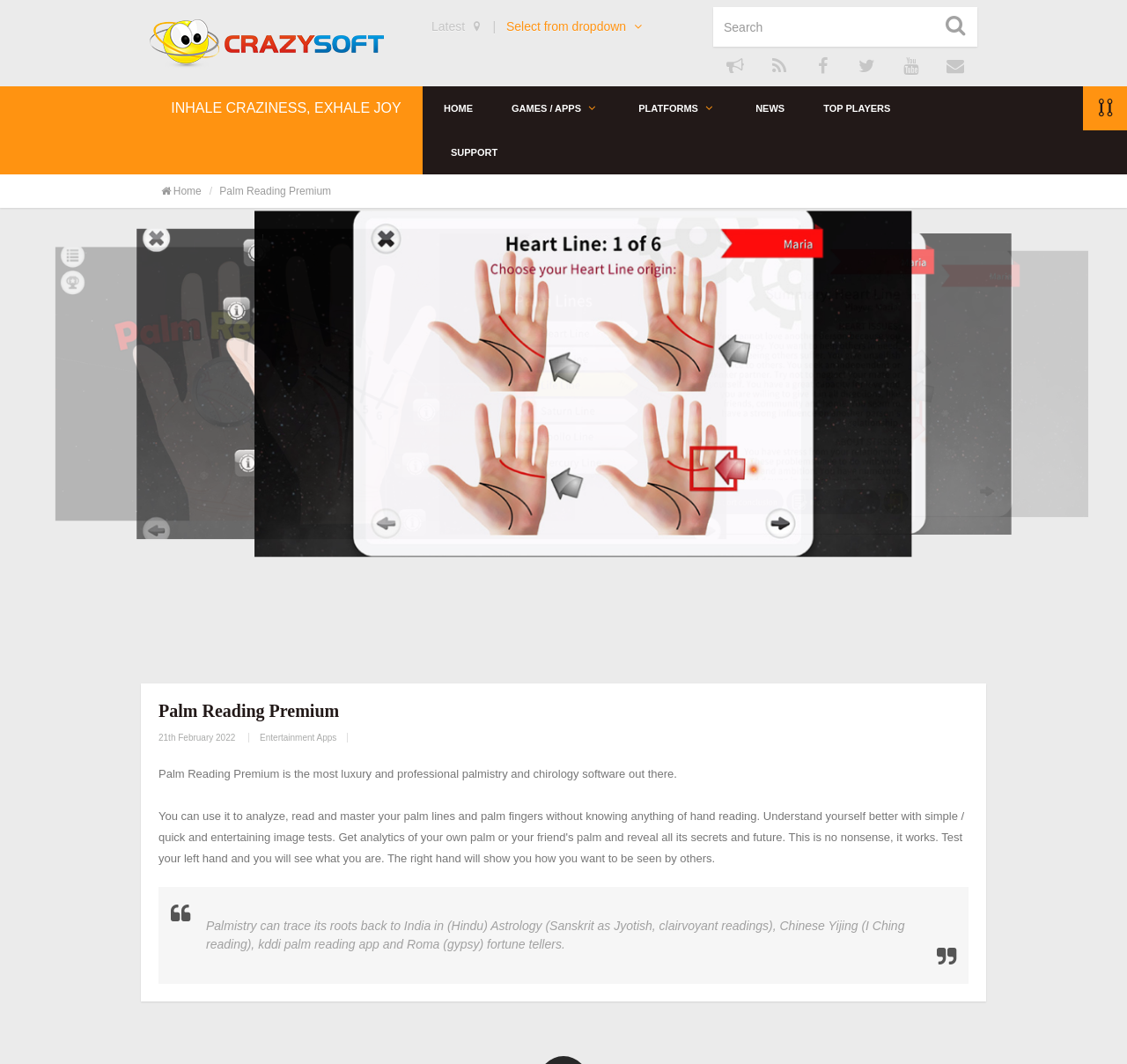Use a single word or phrase to answer the question: What is the date of the 'Palm Reading Premium' article?

21th February 2022